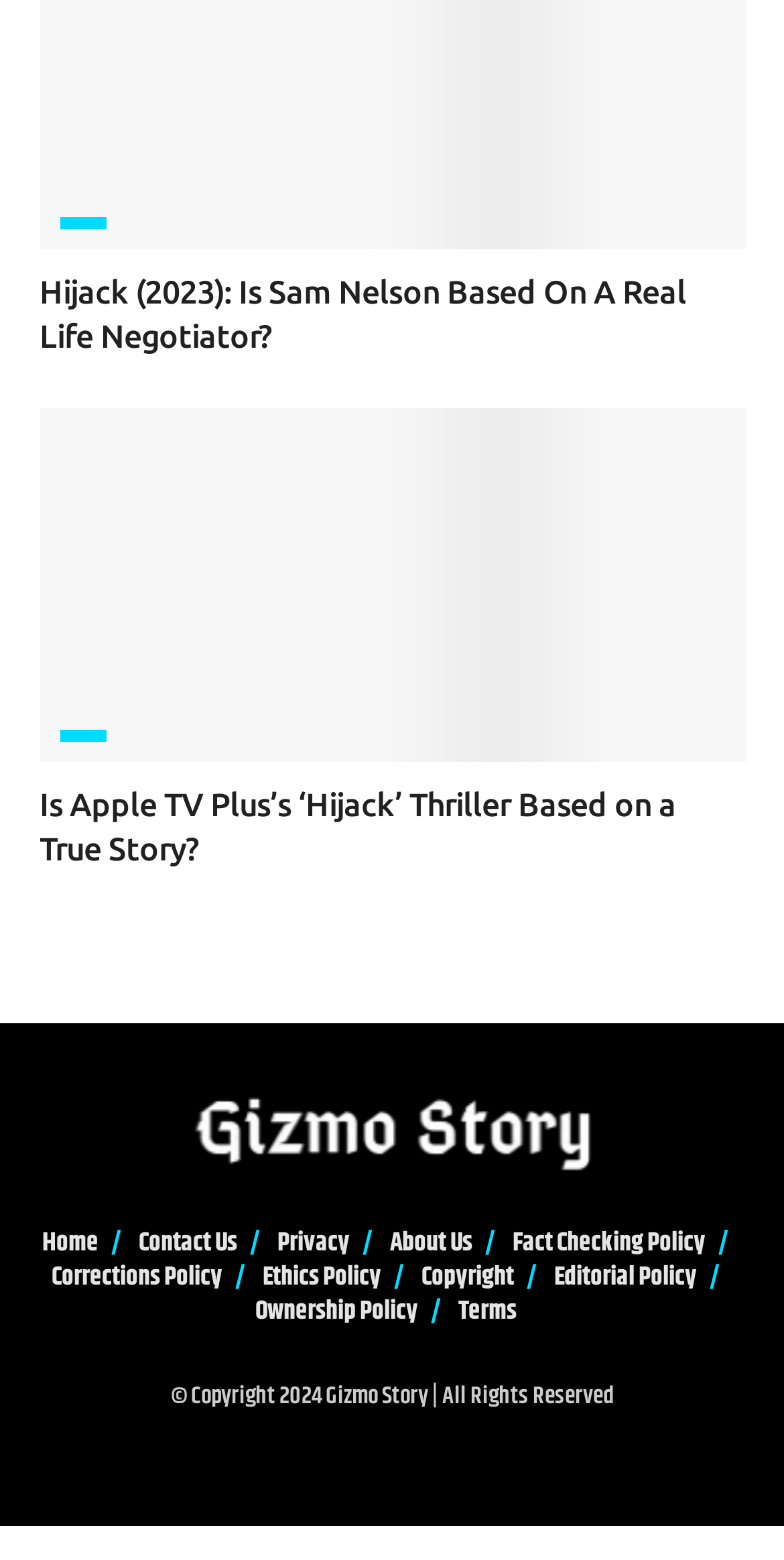Please identify the bounding box coordinates of the element that needs to be clicked to execute the following command: "Visit the 'Home' page". Provide the bounding box using four float numbers between 0 and 1, formatted as [left, top, right, bottom].

[0.054, 0.784, 0.126, 0.81]